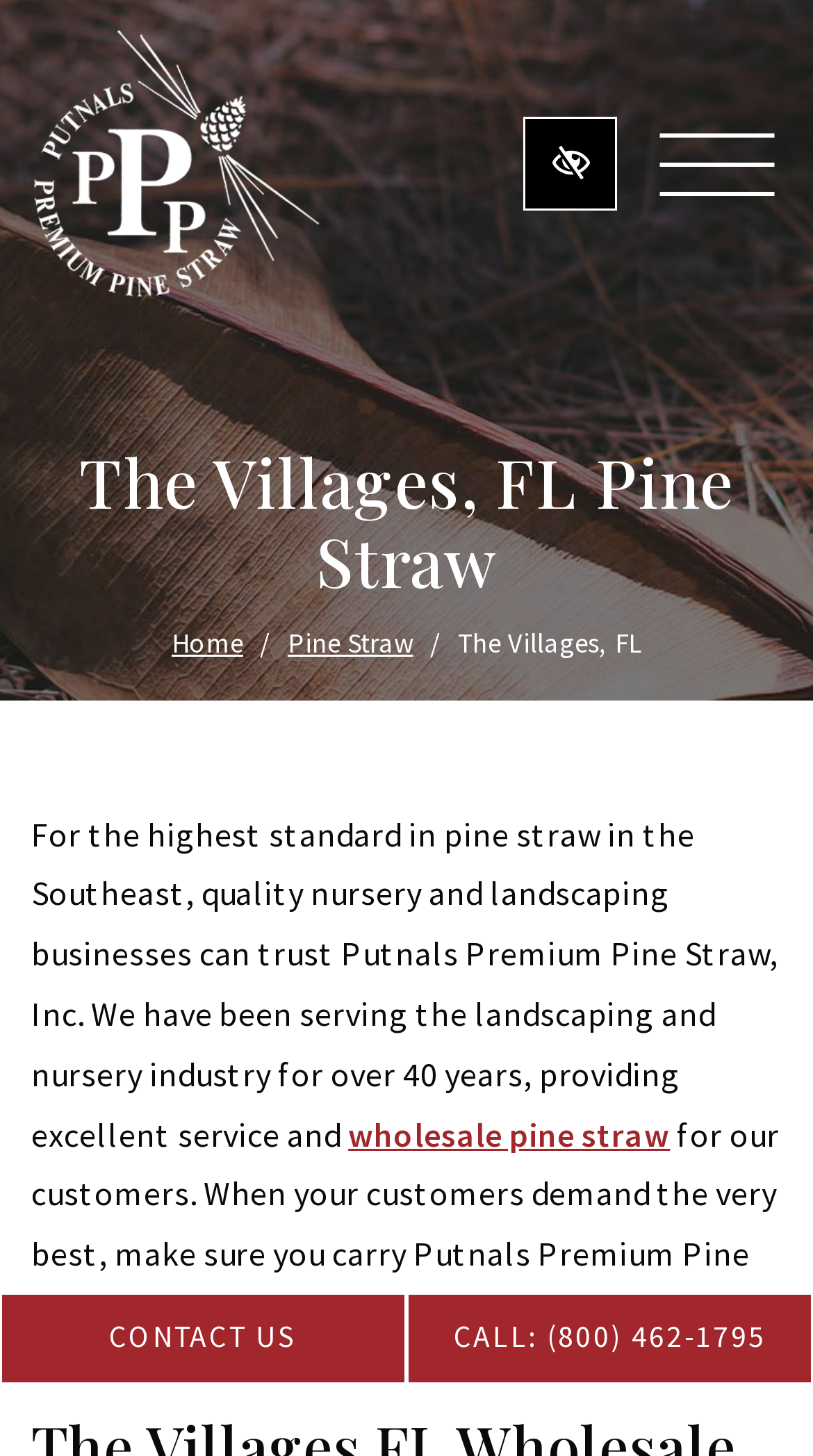Describe all the key features and sections of the webpage thoroughly.

The webpage is about Putnals Premium Pine Straw, a trusted source of wholesale pine straw in The Villages, FL area. At the top left corner, there is a logo of Putnals Premium Pine Straw Inc Mayo, FL, which is also a link. Next to the logo, there are two buttons: one for switching to a high color contrast version of the website and another for toggling the menu.

On the top right corner, there are two links: "CONTACT US" and "call us (800) 462-1795". The phone number is also displayed as a static text below the links.

The main content of the webpage is divided into sections. The first section has a heading "The Villages, FL Pine Straw" and a navigation breadcrumb below it, which includes links to "Home" and "Pine Straw" and a static text "The Villages, FL". 

Below the navigation breadcrumb, there is a paragraph of text describing Putnals Premium Pine Straw's services and quality. The text mentions that the company has been serving the landscaping and nursery industry for over 40 years and provides excellent service and products. There is also a link to "wholesale pine straw" within the paragraph. The paragraph is followed by another sentence of text, which emphasizes the importance of carrying Putnals Premium Pine Straw products for customers who demand the best.